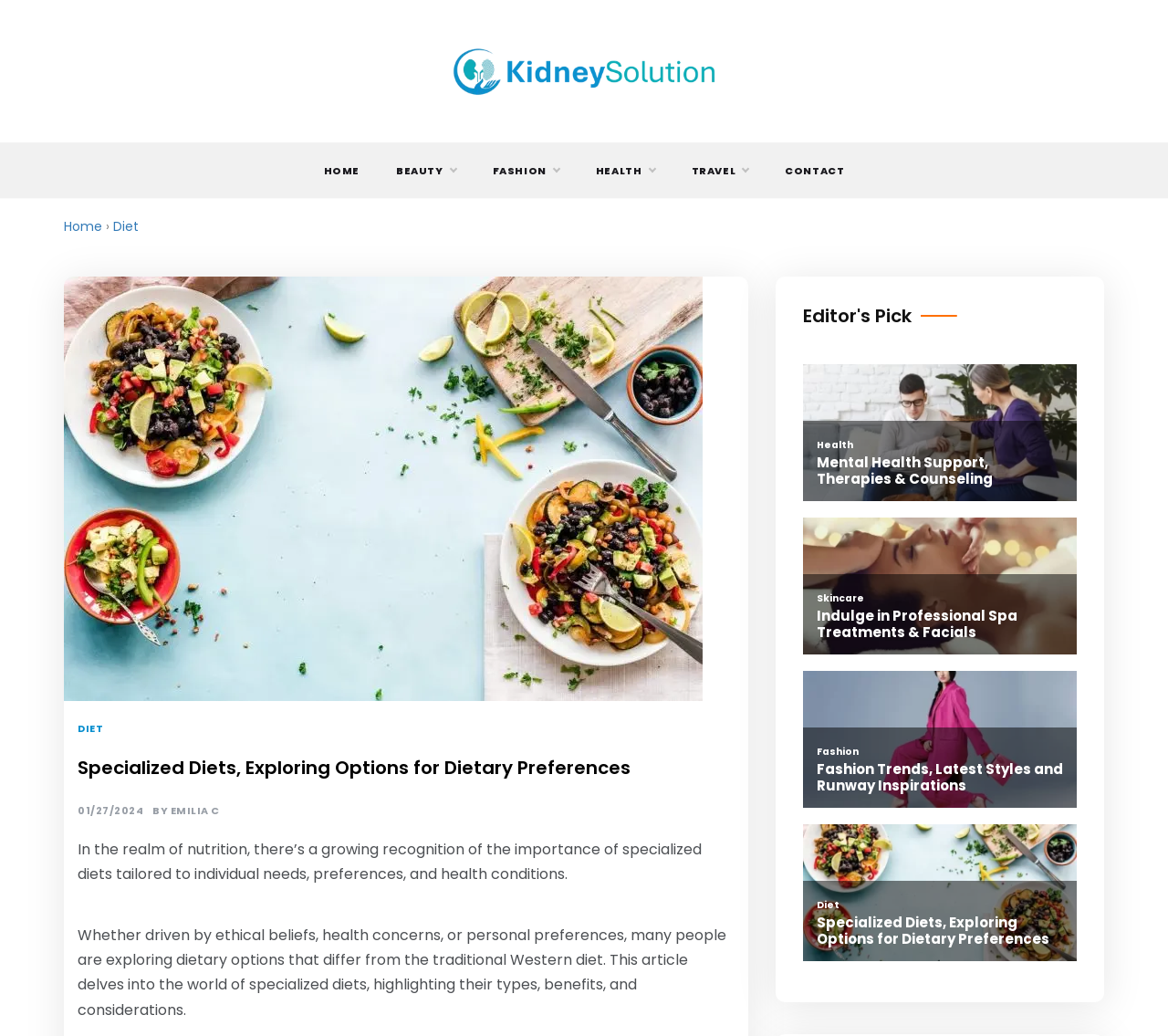Answer succinctly with a single word or phrase:
Who is the author of the article?

EMILIA C